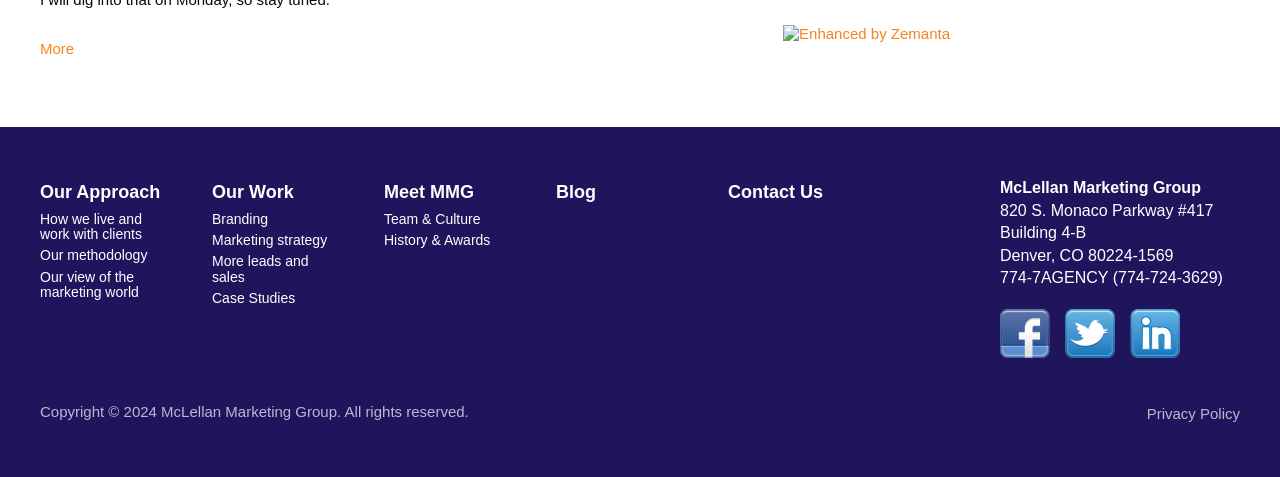Respond to the question below with a concise word or phrase:
What is the phone number of the company?

774-724-3629